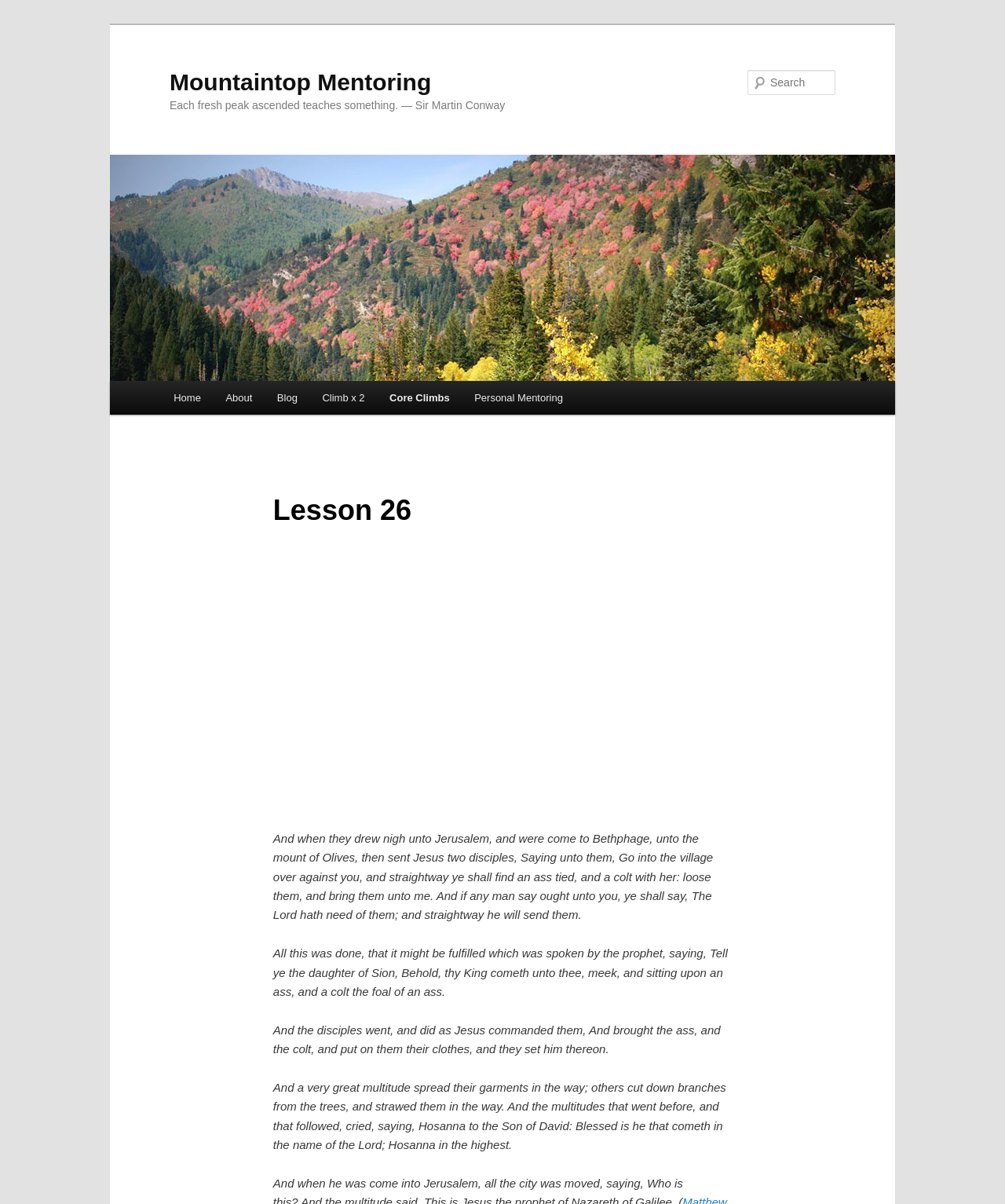Provide the bounding box coordinates of the HTML element this sentence describes: "parent_node: Search name="s" placeholder="Search"". The bounding box coordinates consist of four float numbers between 0 and 1, i.e., [left, top, right, bottom].

[0.744, 0.058, 0.831, 0.079]